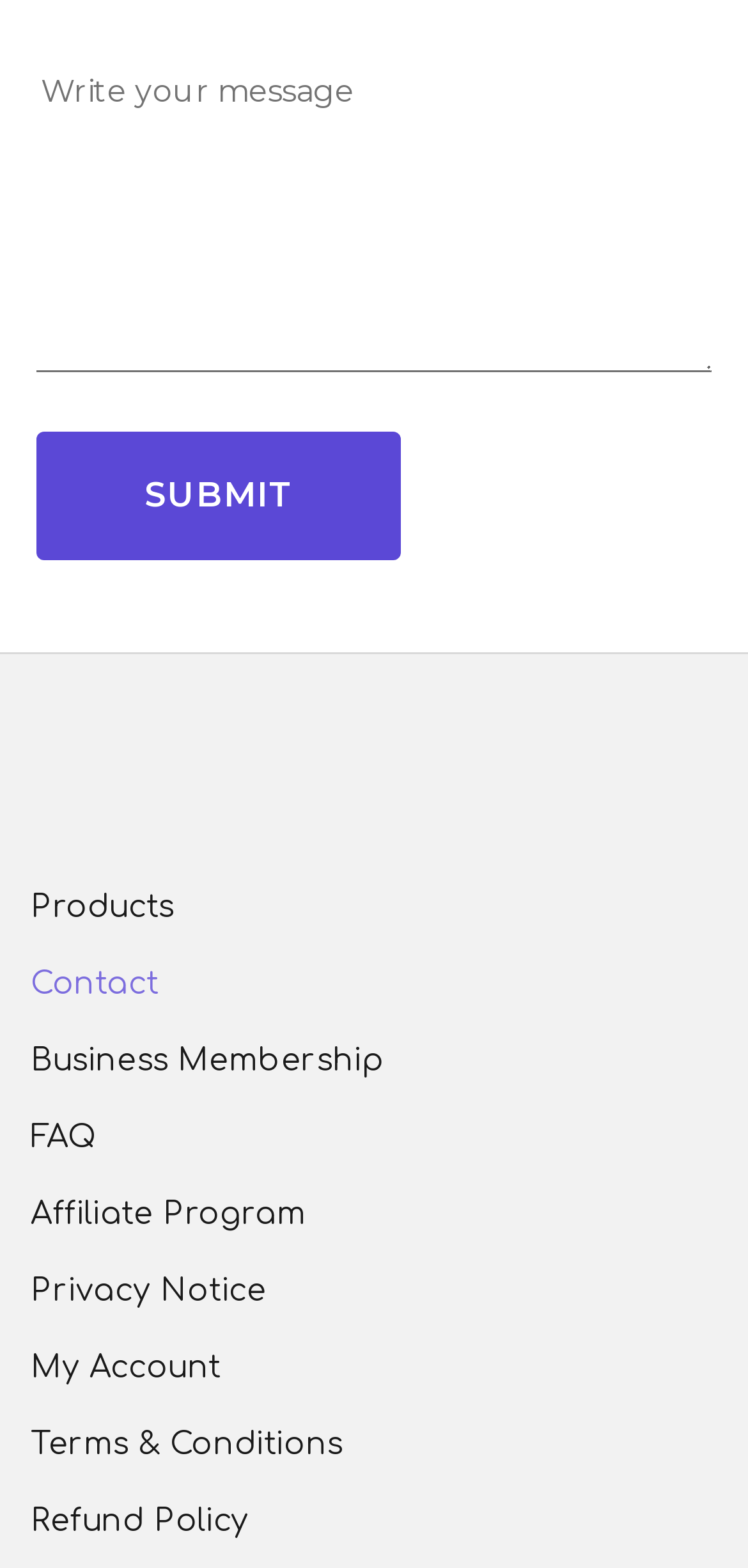Determine the bounding box coordinates for the clickable element to execute this instruction: "Enter text in the textbox". Provide the coordinates as four float numbers between 0 and 1, i.e., [left, top, right, bottom].

[0.049, 0.042, 0.951, 0.237]